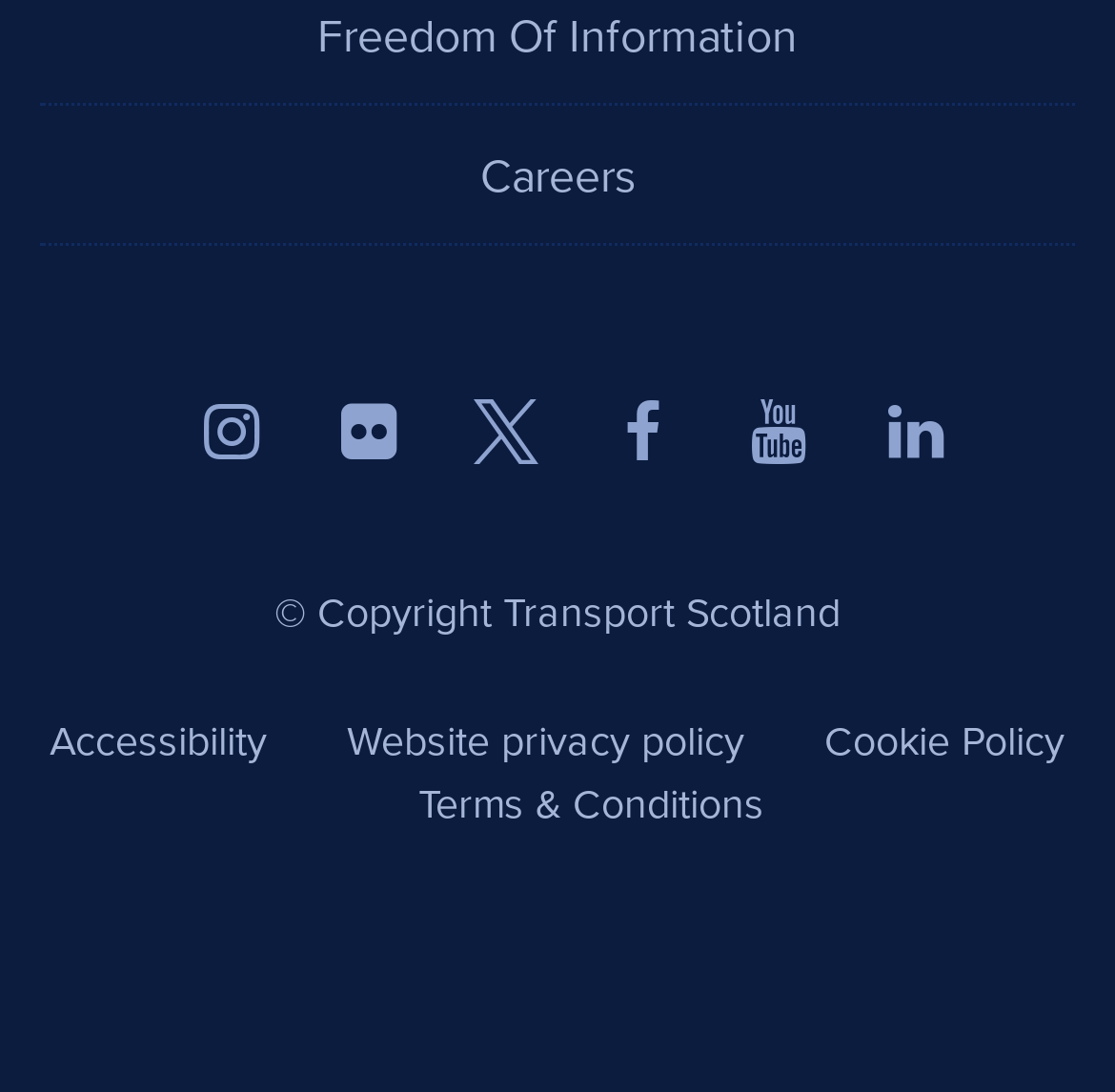What is the organization's name?
Please ensure your answer is as detailed and informative as possible.

The organization's name can be inferred from the various social media links and the copyright statement, which all mention 'Transport Scotland'.